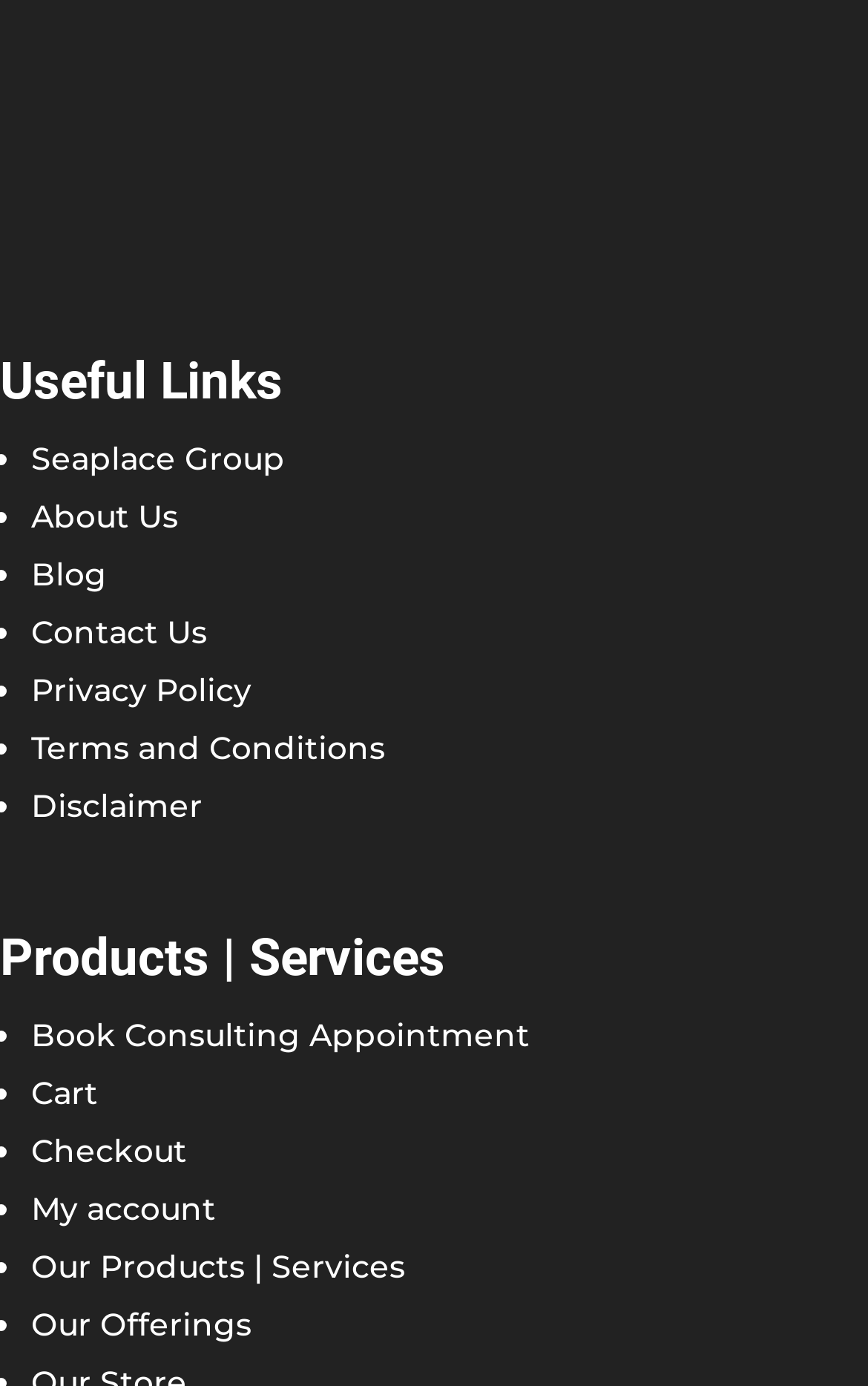Identify the bounding box coordinates of the region I need to click to complete this instruction: "Go to the cart".

[0.036, 0.774, 0.113, 0.803]